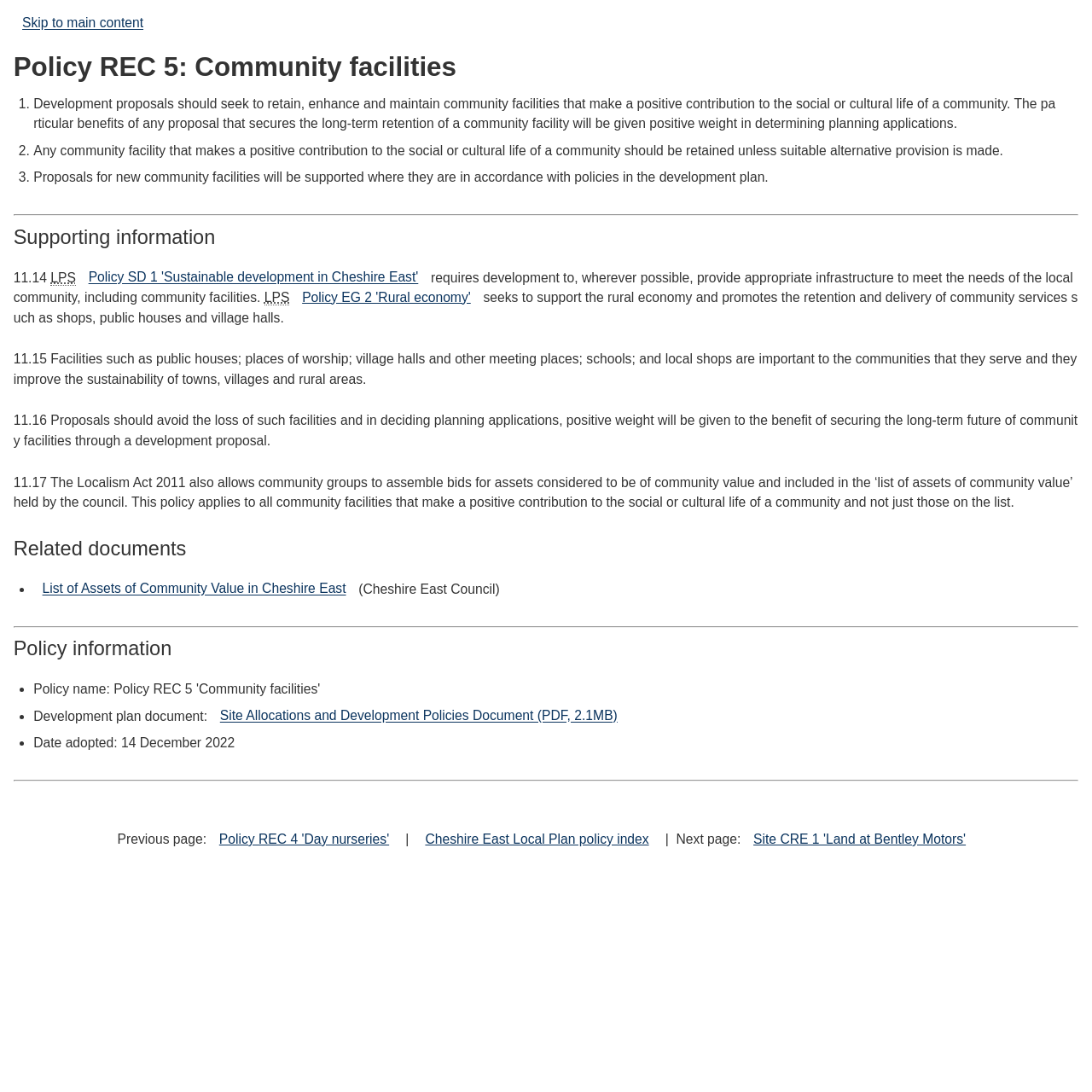Please provide a detailed answer to the question below by examining the image:
What is the benefit of securing community facilities?

The webpage states that the particular benefits of any proposal that secures the long-term retention of a community facility will be given positive weight in determining planning applications, indicating that securing community facilities is beneficial.